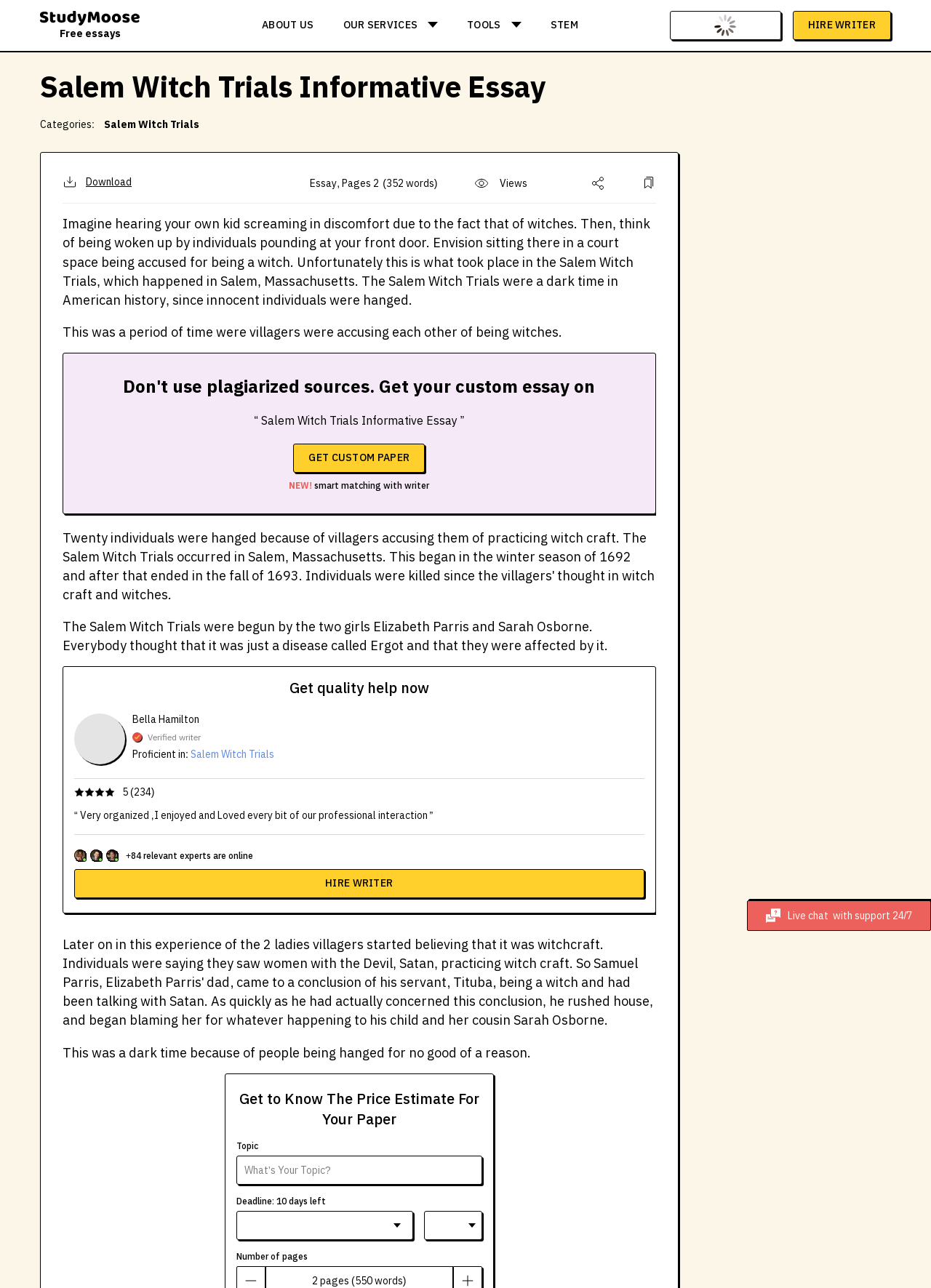Please identify the bounding box coordinates of the element on the webpage that should be clicked to follow this instruction: "View the writer's profile". The bounding box coordinates should be given as four float numbers between 0 and 1, formatted as [left, top, right, bottom].

[0.08, 0.554, 0.134, 0.593]